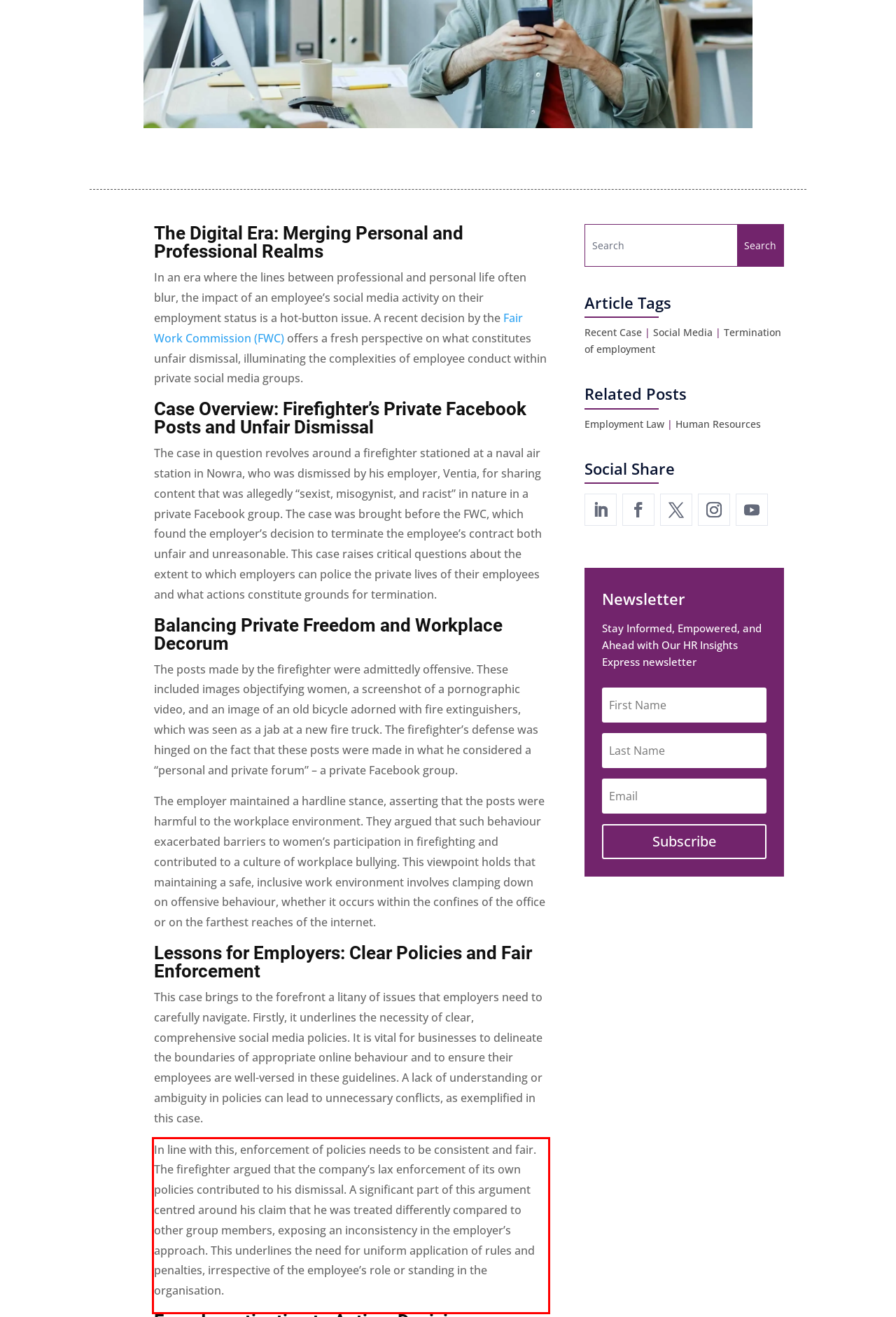You are given a webpage screenshot with a red bounding box around a UI element. Extract and generate the text inside this red bounding box.

In line with this, enforcement of policies needs to be consistent and fair. The firefighter argued that the company’s lax enforcement of its own policies contributed to his dismissal. A significant part of this argument centred around his claim that he was treated differently compared to other group members, exposing an inconsistency in the employer’s approach. This underlines the need for uniform application of rules and penalties, irrespective of the employee’s role or standing in the organisation.